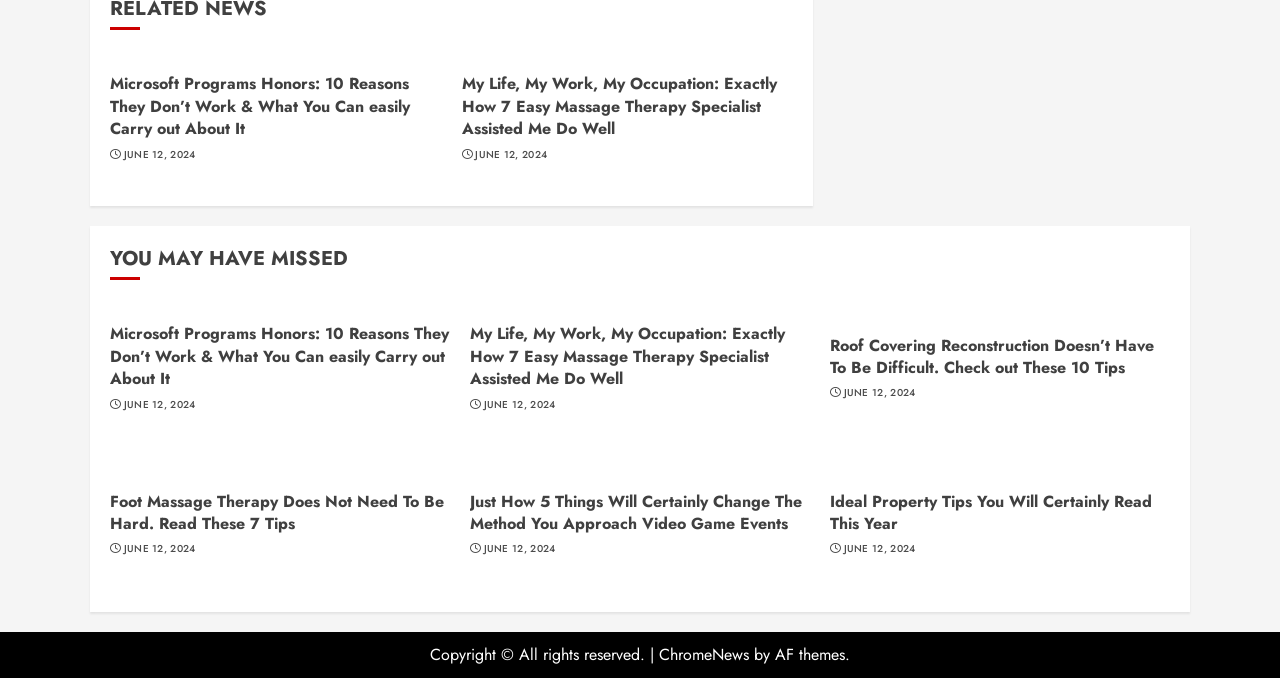Show the bounding box coordinates for the HTML element described as: "June 12, 2024".

[0.097, 0.587, 0.153, 0.607]